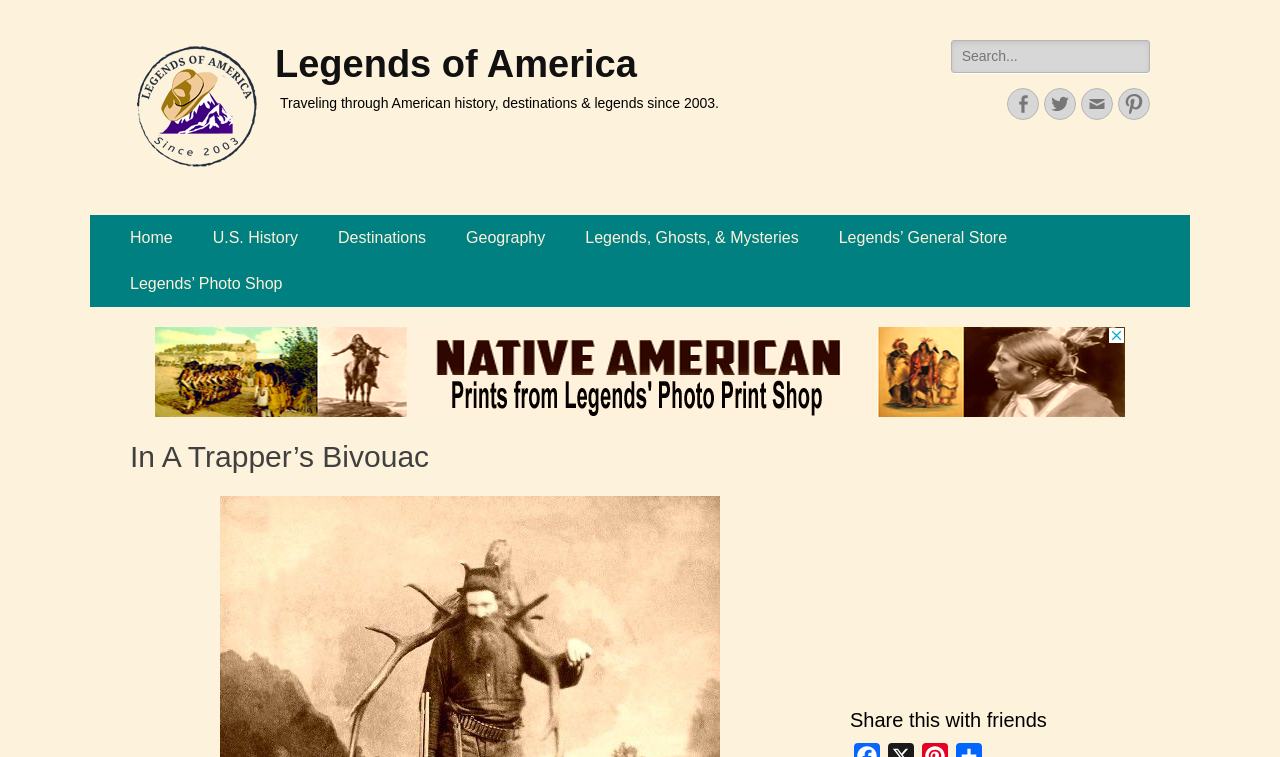Please indicate the bounding box coordinates of the element's region to be clicked to achieve the instruction: "Visit Legends of America homepage". Provide the coordinates as four float numbers between 0 and 1, i.e., [left, top, right, bottom].

[0.102, 0.053, 0.207, 0.231]